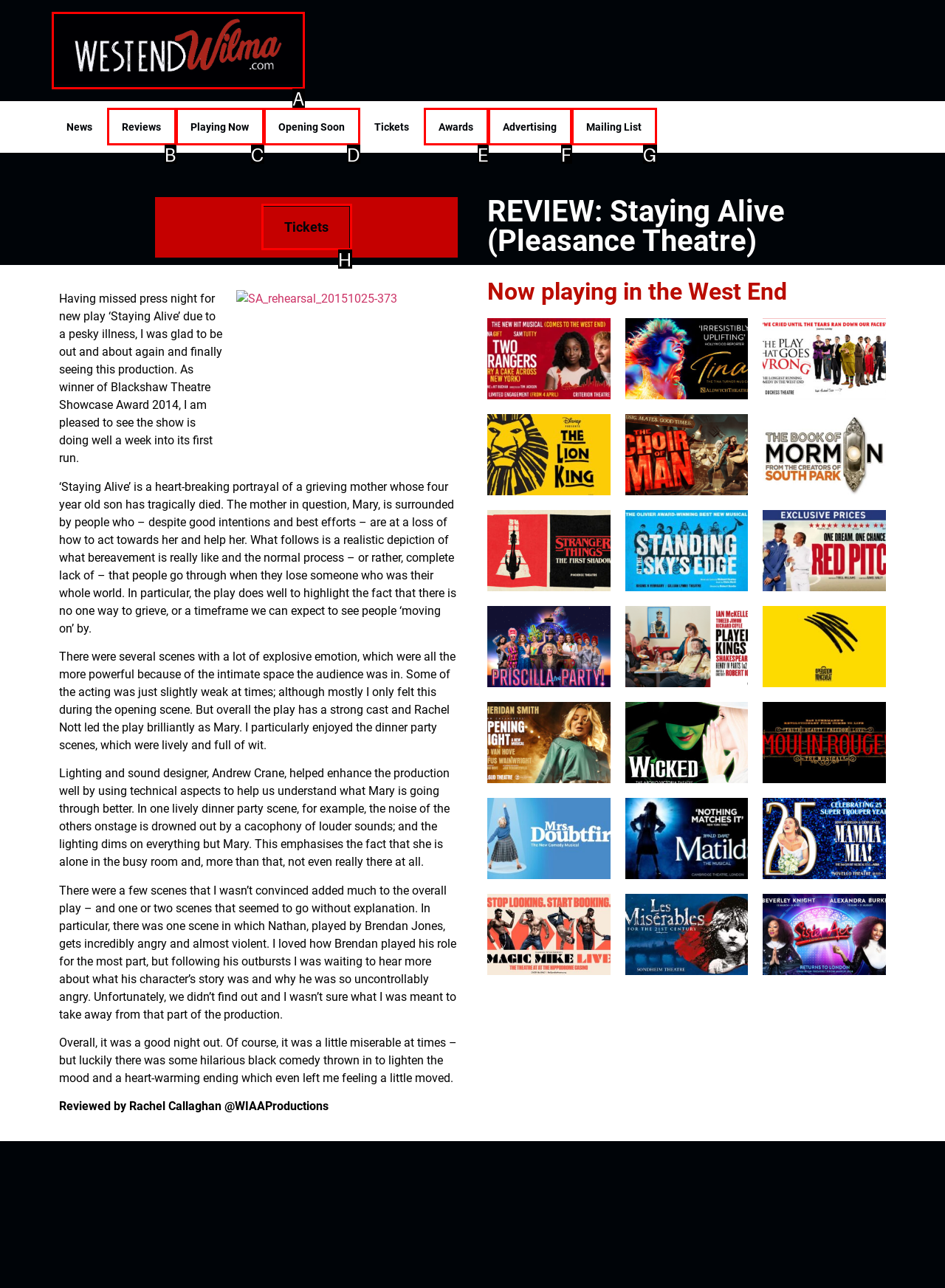Select the option that matches this description: Tickets
Answer by giving the letter of the chosen option.

H